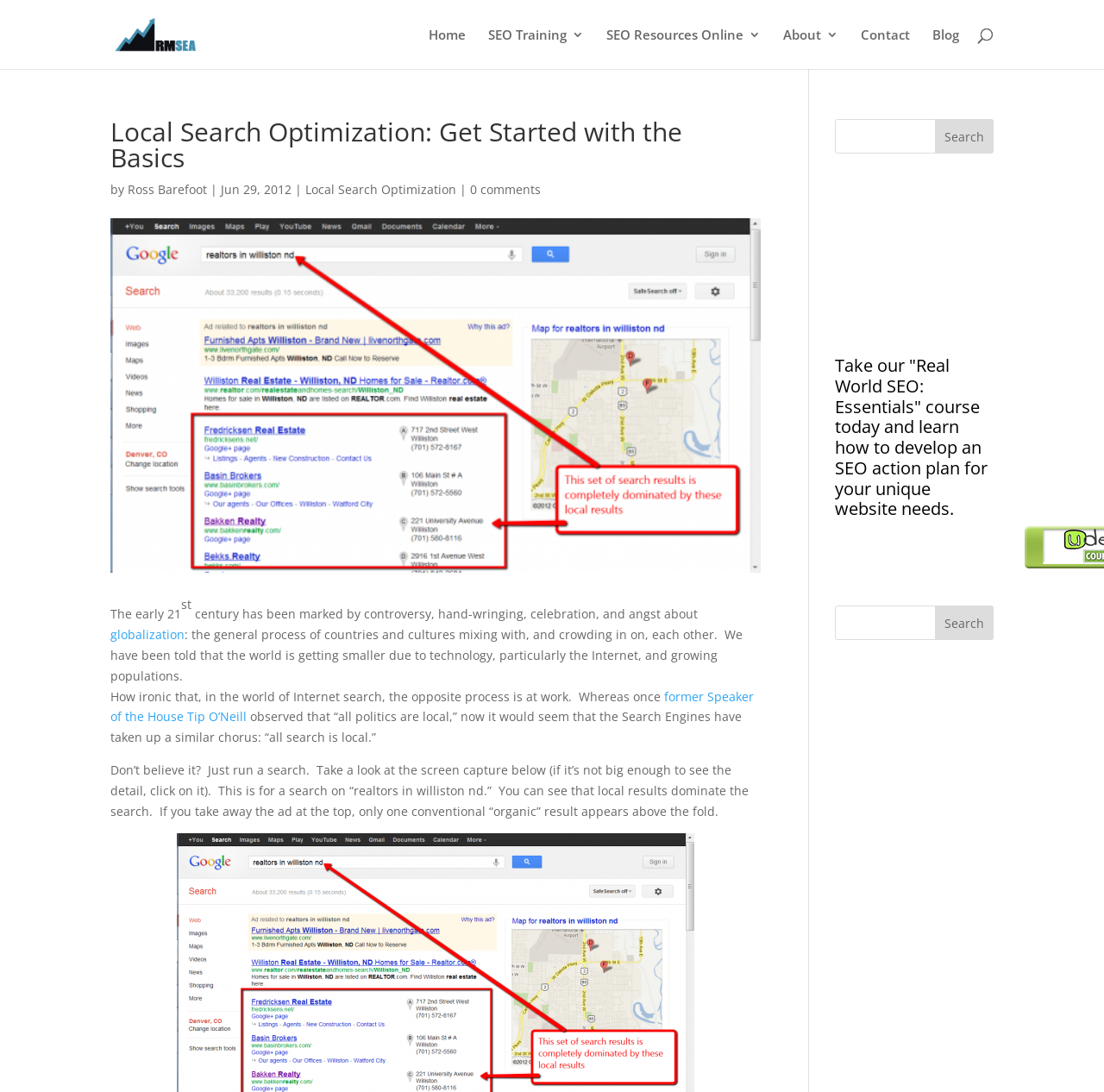Provide a thorough description of the webpage you see.

This webpage is about local search optimization, with a focus on getting started with the basics. At the top, there is a header section with a logo image and a link to "Rocky Mountain Search Engine Academy" on the left, and a navigation menu with links to "Home", "SEO Training 3", "SEO Resources Online 3", "About 3", "Contact", and "Blog" on the right.

Below the header, there is a search bar that spans across the page. Underneath the search bar, there is a heading that reads "Local Search Optimization: Get Started with the Basics" followed by the author's name, "Ross Barefoot", and the date "Jun 29, 2012". 

To the right of the author's information, there is a link to "Local Search Optimization" and a link to "0 comments". Below this section, there is a large image that takes up most of the page width, which is a screen capture of local search optimization results example.

The main content of the page starts below the image, with a paragraph that discusses the concept of globalization and its relation to the internet and search engines. The text continues to explain how search engines have taken a local approach, citing an example of a search for "realtors in williston nd" that yields mostly local results.

Further down the page, there are two search bars, one above the other, each with a textbox and a "Search" button. To the right of the top search bar, there is a section that promotes a course called "Hands on SEO Training" with a brief description and a call-to-action to take the course. Below this section, there is another search bar with a textbox and a "Search" button.

Throughout the page, there are several links to other resources and courses related to search engine optimization.